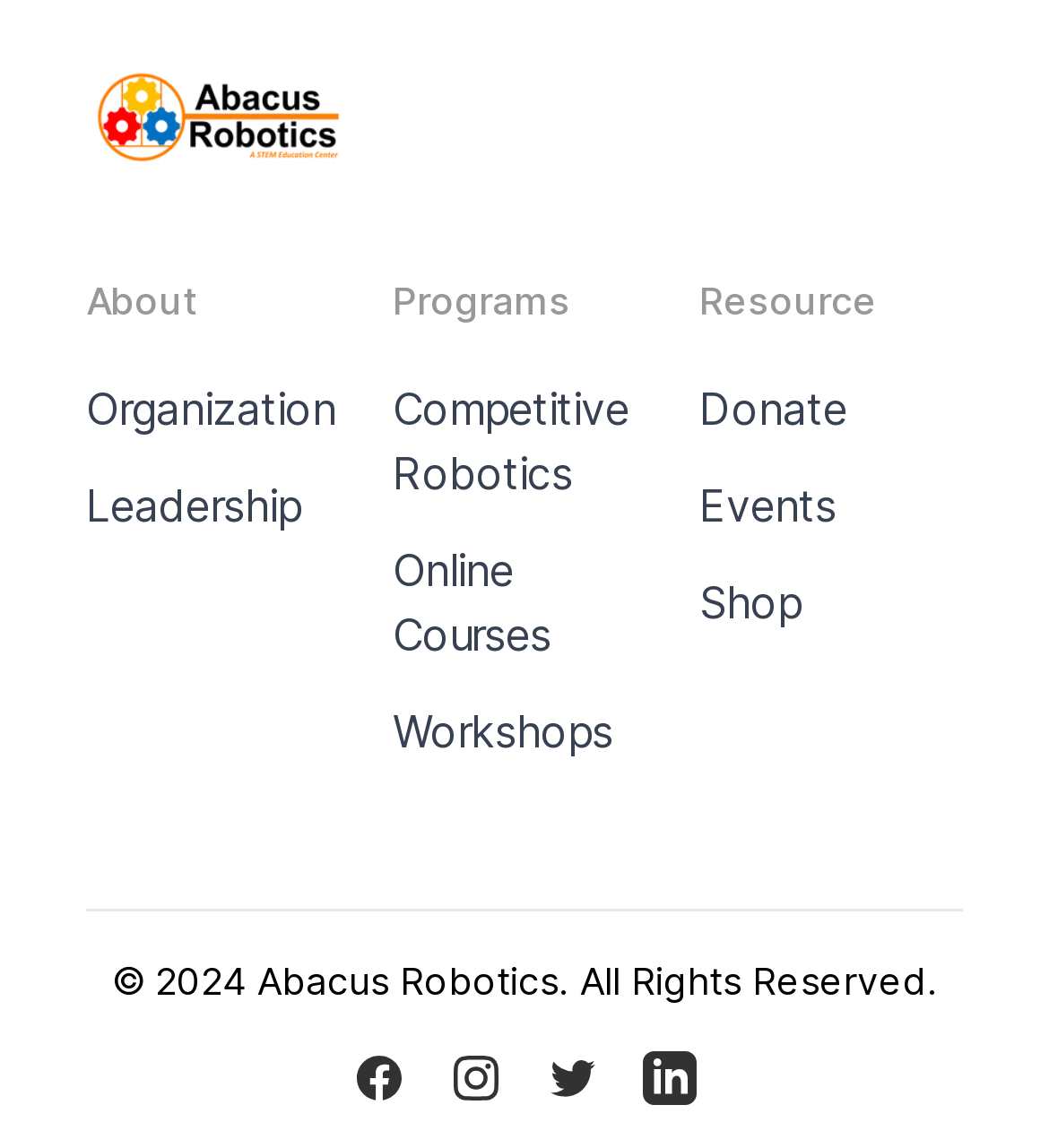How many social media links are there?
Answer the question based on the image using a single word or a brief phrase.

4